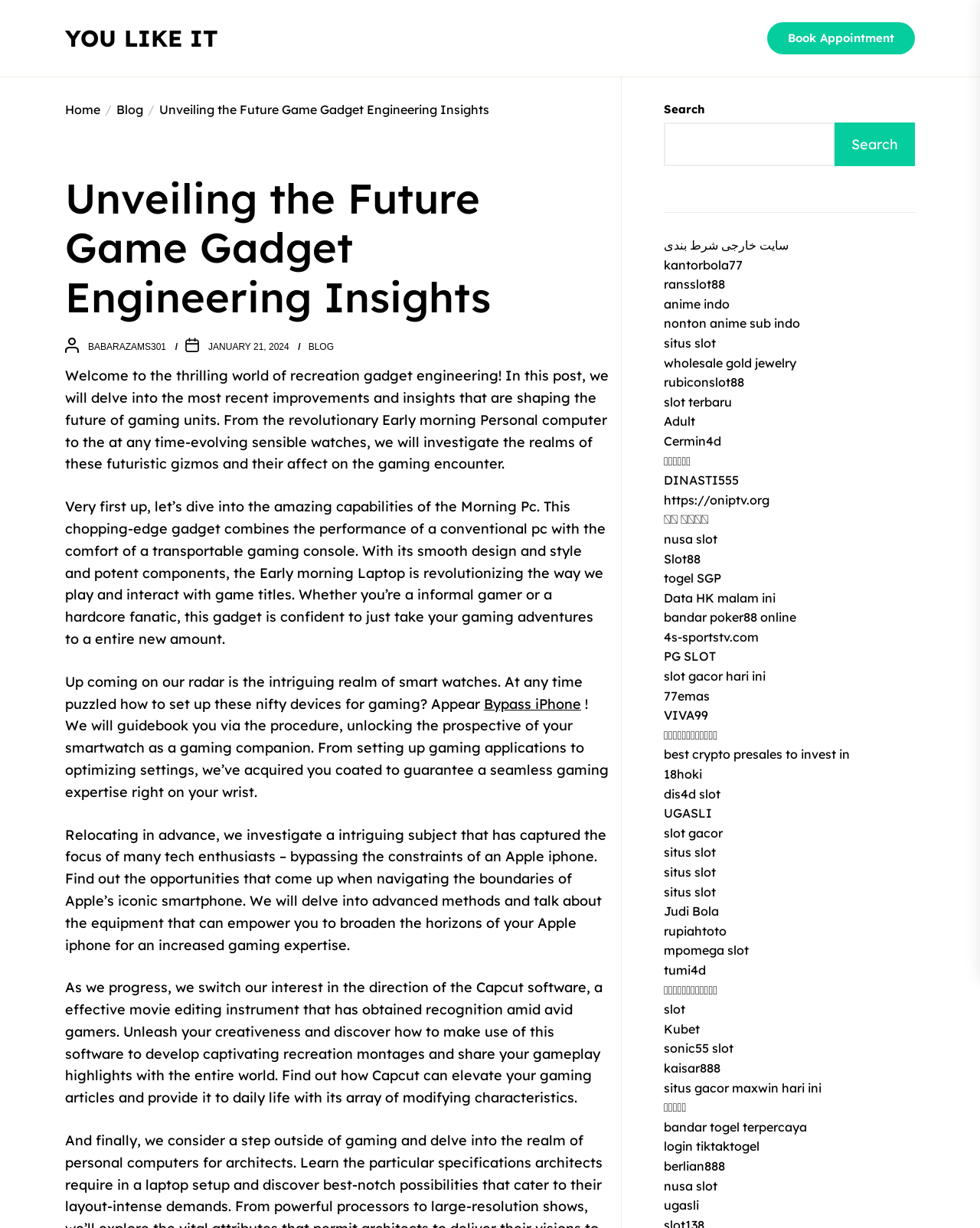Find the bounding box coordinates of the area that needs to be clicked in order to achieve the following instruction: "Click on 'Bypass iPhone'". The coordinates should be specified as four float numbers between 0 and 1, i.e., [left, top, right, bottom].

[0.494, 0.566, 0.593, 0.58]